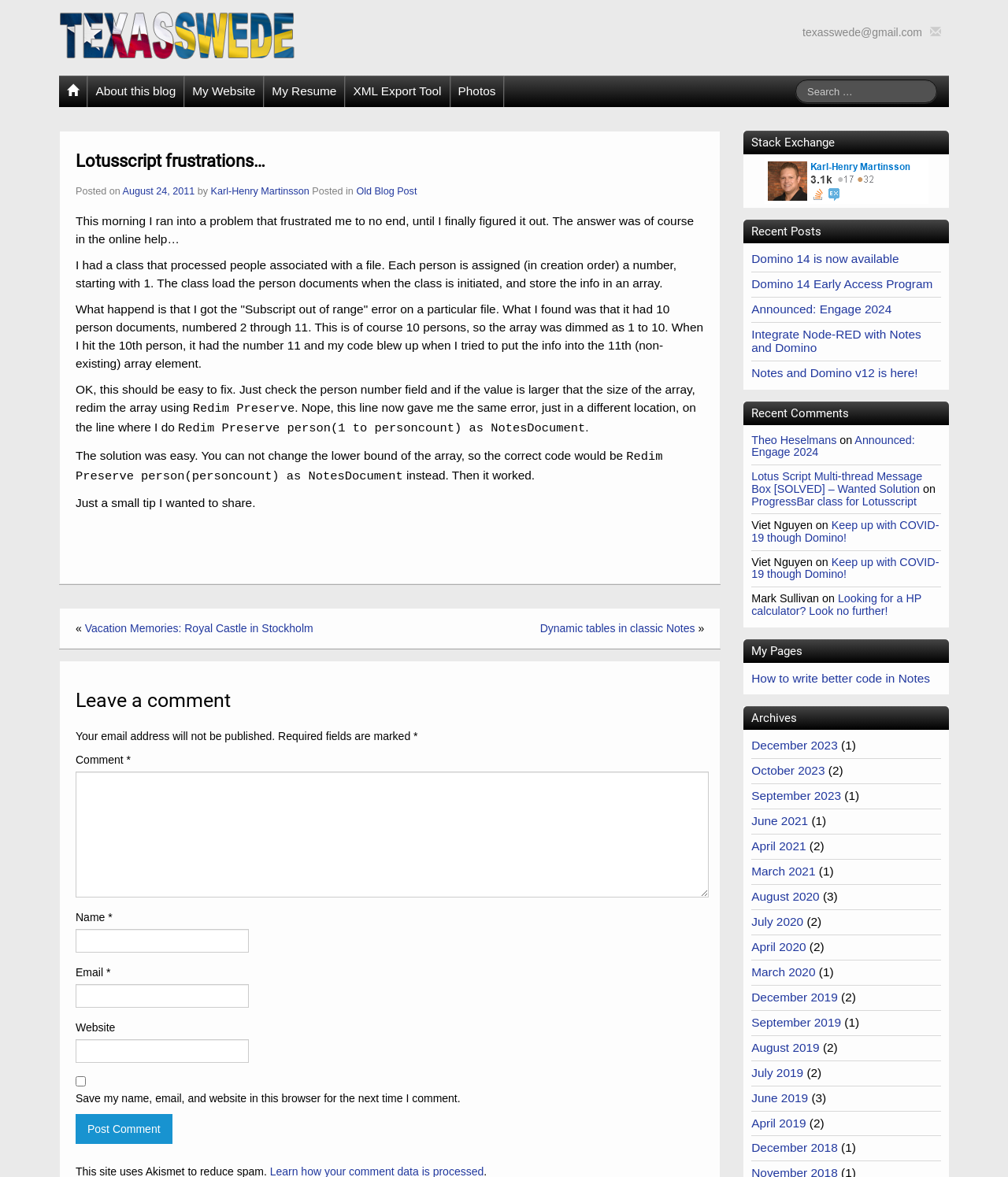Identify the bounding box coordinates of the element to click to follow this instruction: 'Read the blog post about Lotusscript frustrations'. Ensure the coordinates are four float values between 0 and 1, provided as [left, top, right, bottom].

[0.059, 0.128, 0.714, 0.17]